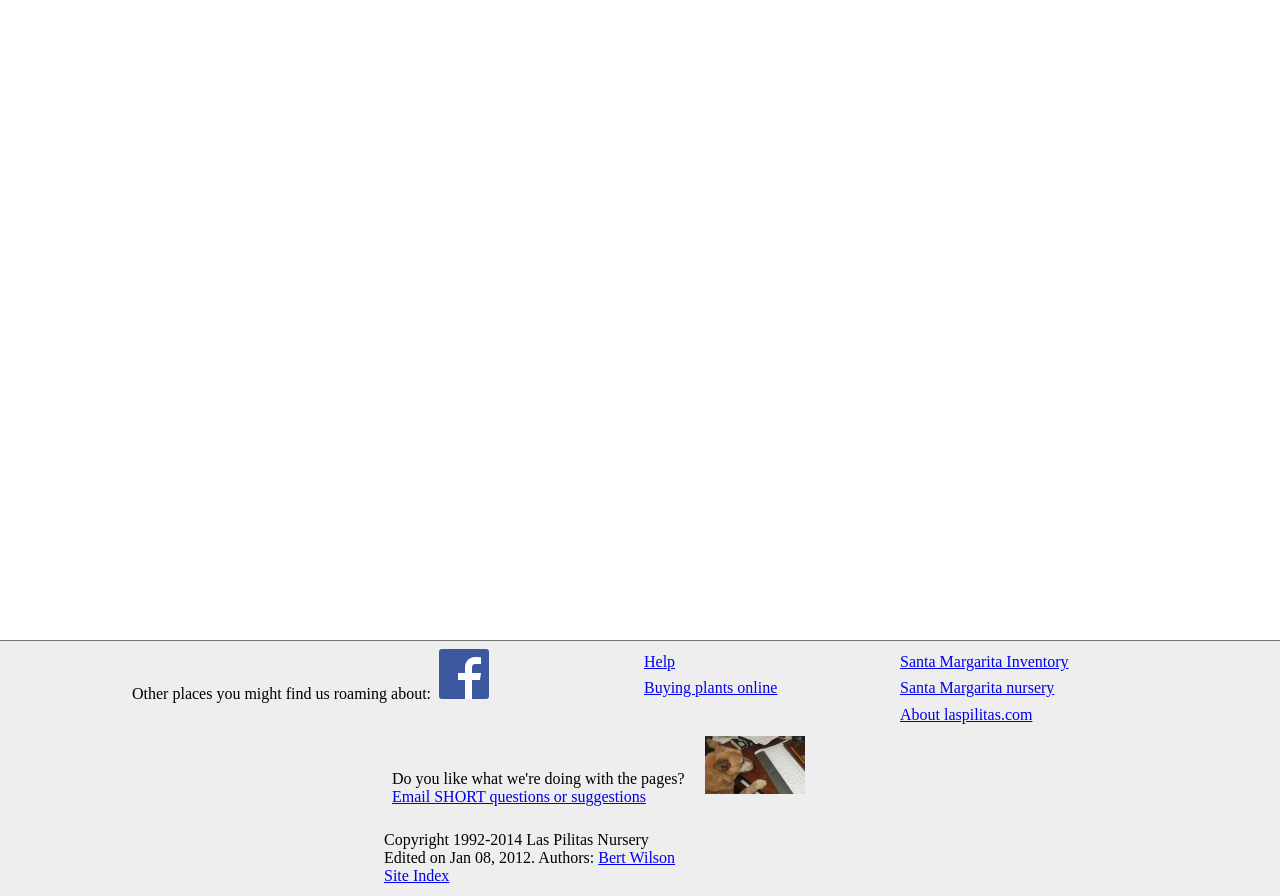Find the bounding box of the element with the following description: "Bert Wilson". The coordinates must be four float numbers between 0 and 1, formatted as [left, top, right, bottom].

[0.467, 0.947, 0.527, 0.966]